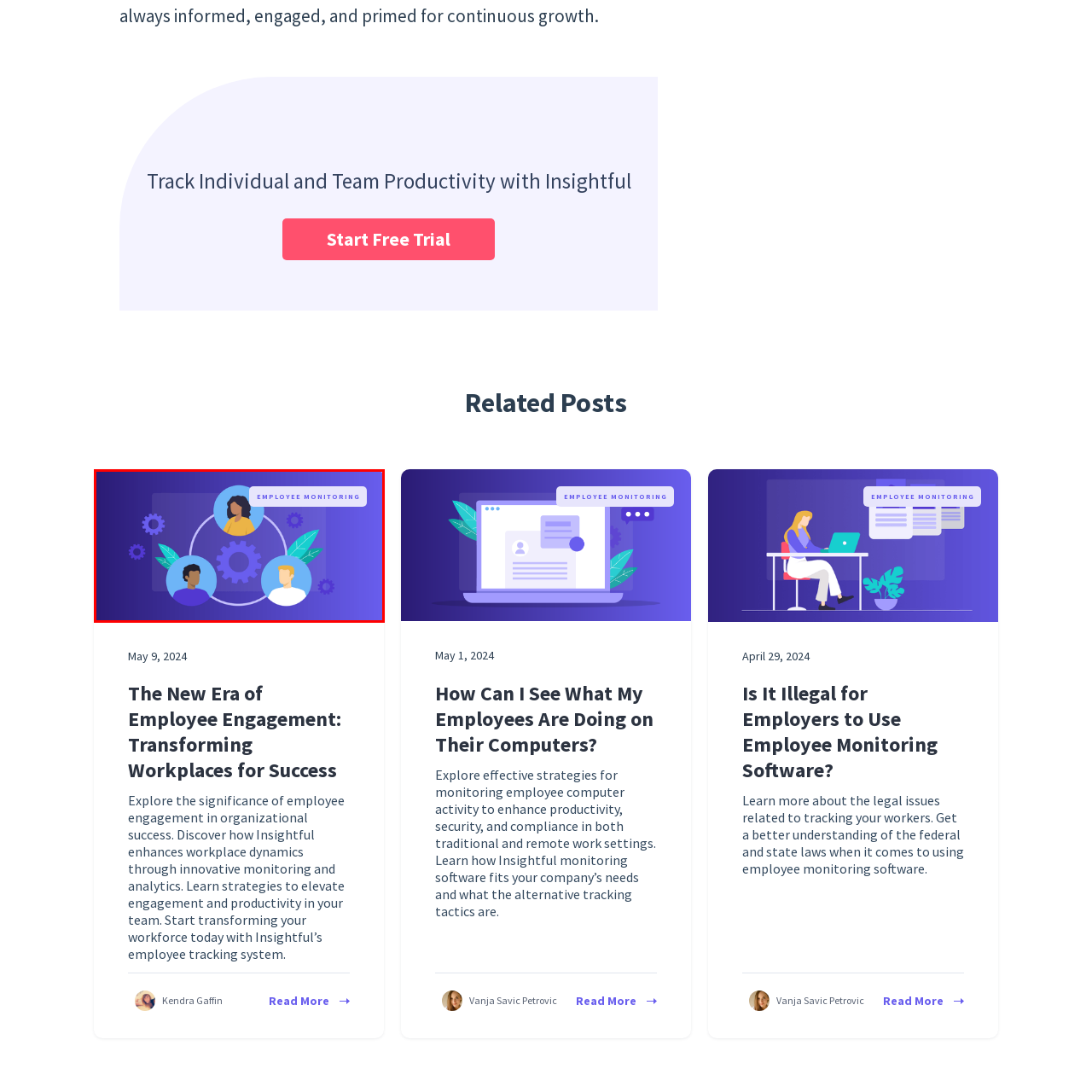Please examine the image highlighted by the red boundary and provide a comprehensive response to the following question based on the visual content: 
How many individuals are depicted in the image?

The caption states that the image features 'three diverse individuals depicted in a circular arrangement', indicating that there are three individuals in the image.